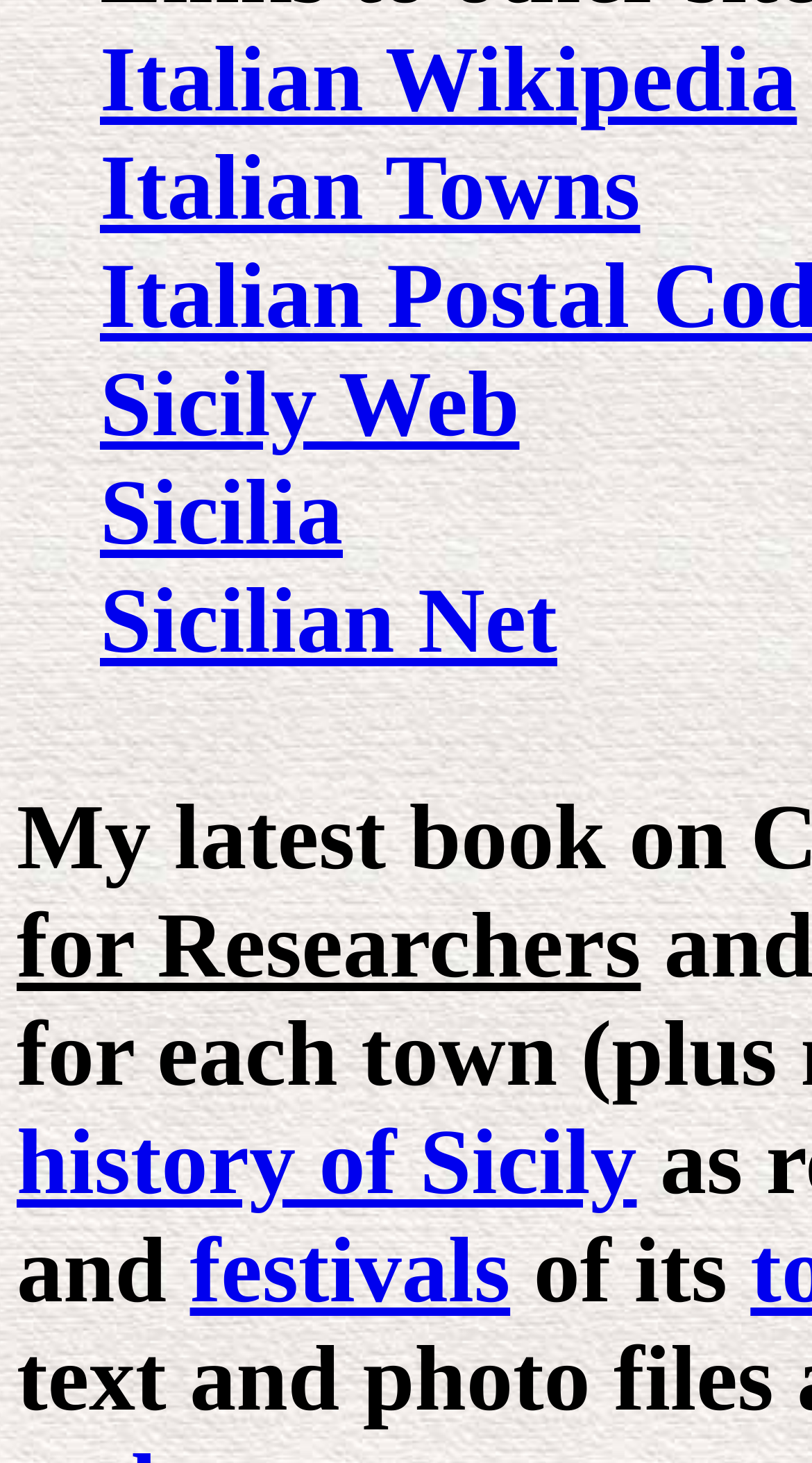For the element described, predict the bounding box coordinates as (top-left x, top-left y, bottom-right x, bottom-right y). All values should be between 0 and 1. Element description: Italian Wikipedia

[0.123, 0.019, 0.981, 0.09]